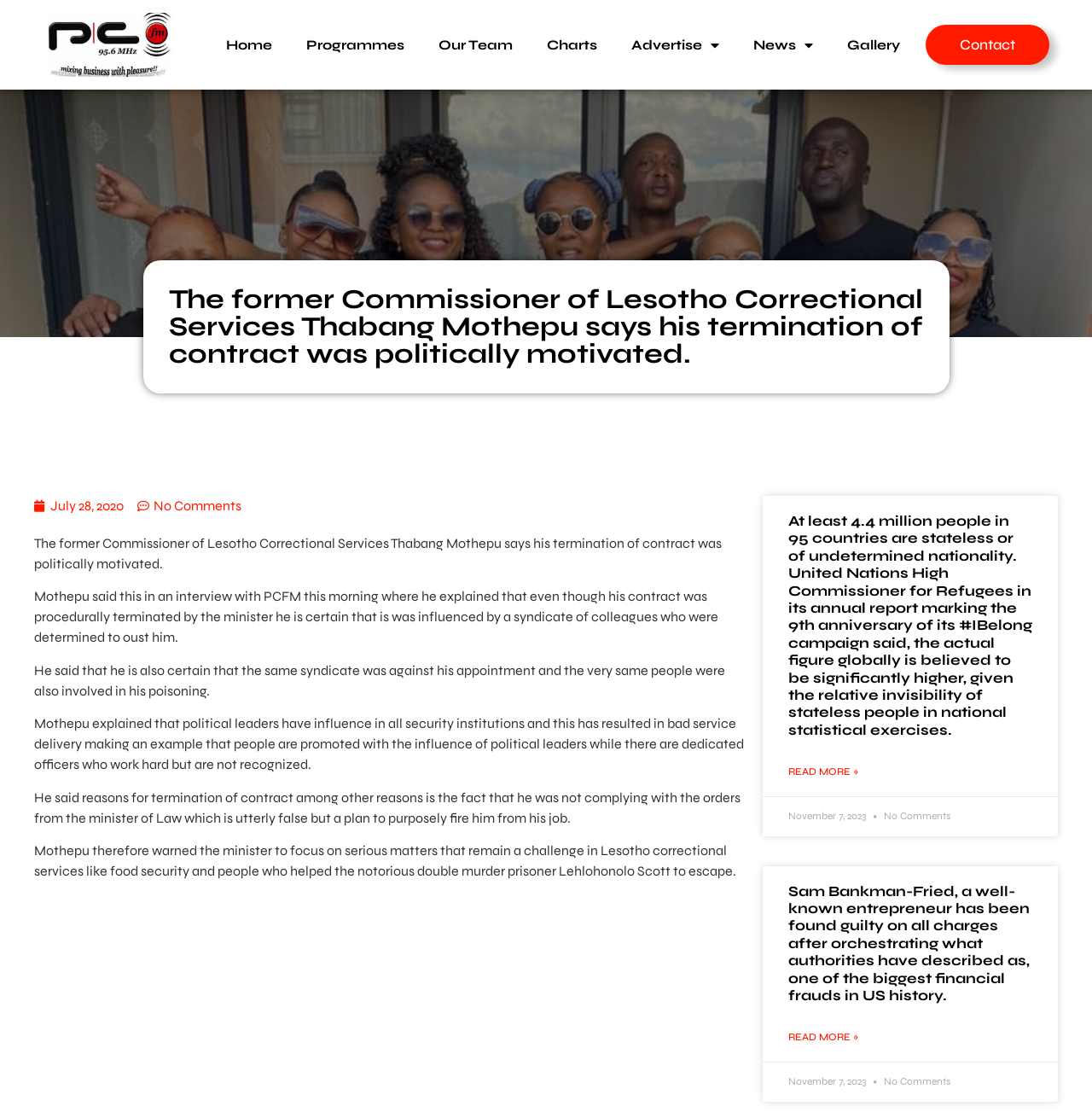Write a detailed summary of the webpage, including text, images, and layout.

This webpage appears to be a news article page. At the top, there is a navigation menu with 7 links: Home, Programmes, Our Team, Charts, Advertise, News, and Gallery, followed by a Contact link at the far right. 

Below the navigation menu, there is a main heading that reads "The former Commissioner of Lesotho Correctional Services Thabang Mothepu says his termination of contract was politically motivated." 

Underneath the main heading, there are two links: "July 28, 2020" and "No Comments". 

The main content of the page is a news article about Thabang Mothepu, the former Commissioner of Lesotho Correctional Services, who claims that his contract termination was politically motivated. The article is divided into five paragraphs, each describing Mothepu's statements about his termination, including his belief that a syndicate of colleagues was involved in his ousting and poisoning.

To the right of the main article, there are two more news articles. The first article has a heading that reads "At least 4.4 million people in 95 countries are stateless or of undetermined nationality" and includes a link to read more about the article. The second article has a heading that reads "Sam Bankman-Fried, a well-known entrepreneur has been found guilty on all charges after orchestrating what authorities have described as, one of the biggest financial frauds in US history" and also includes a link to read more about the article. Both articles have a date "November 7, 2023" and "No Comments" below their headings.